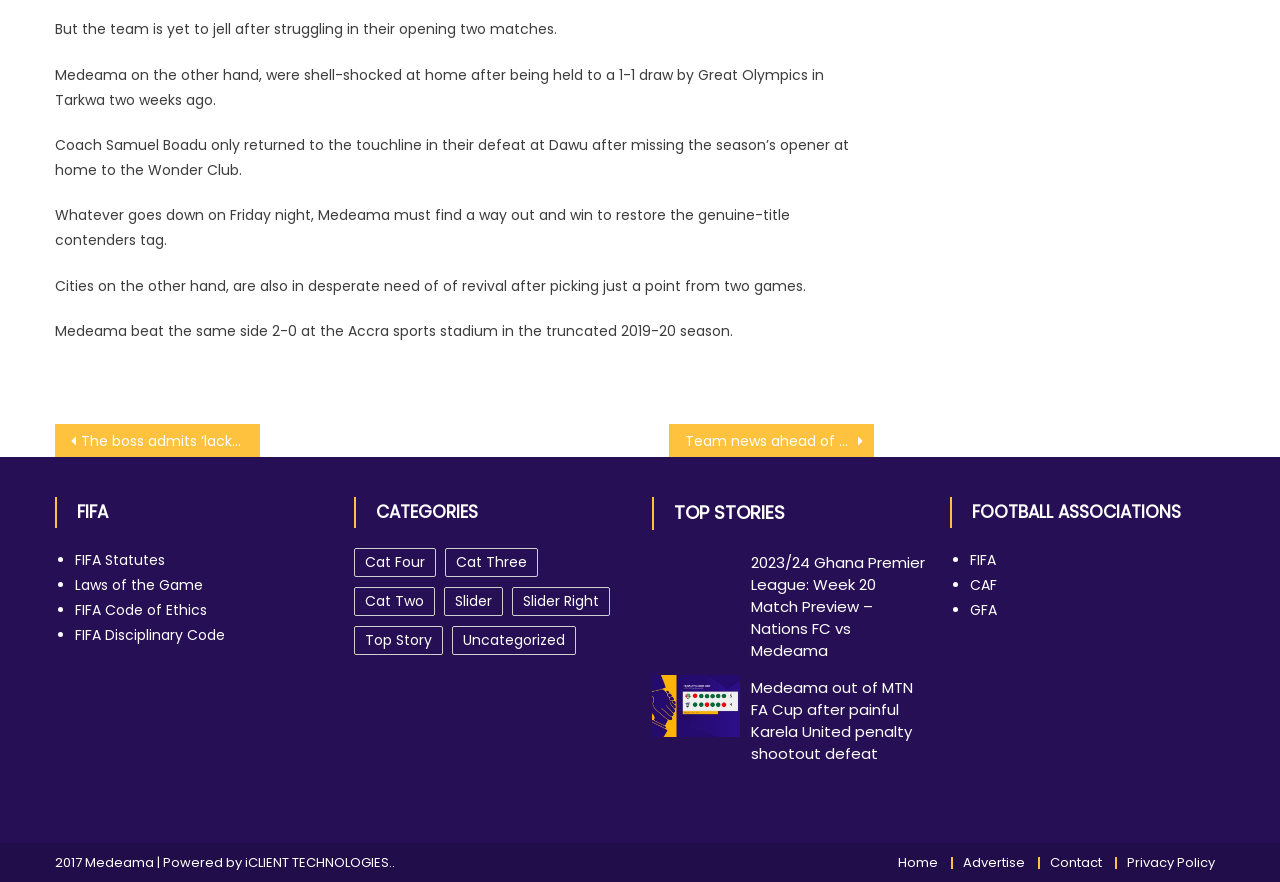What is the current status of Medeama in the Ghana Premier League?
From the screenshot, supply a one-word or short-phrase answer.

Struggling